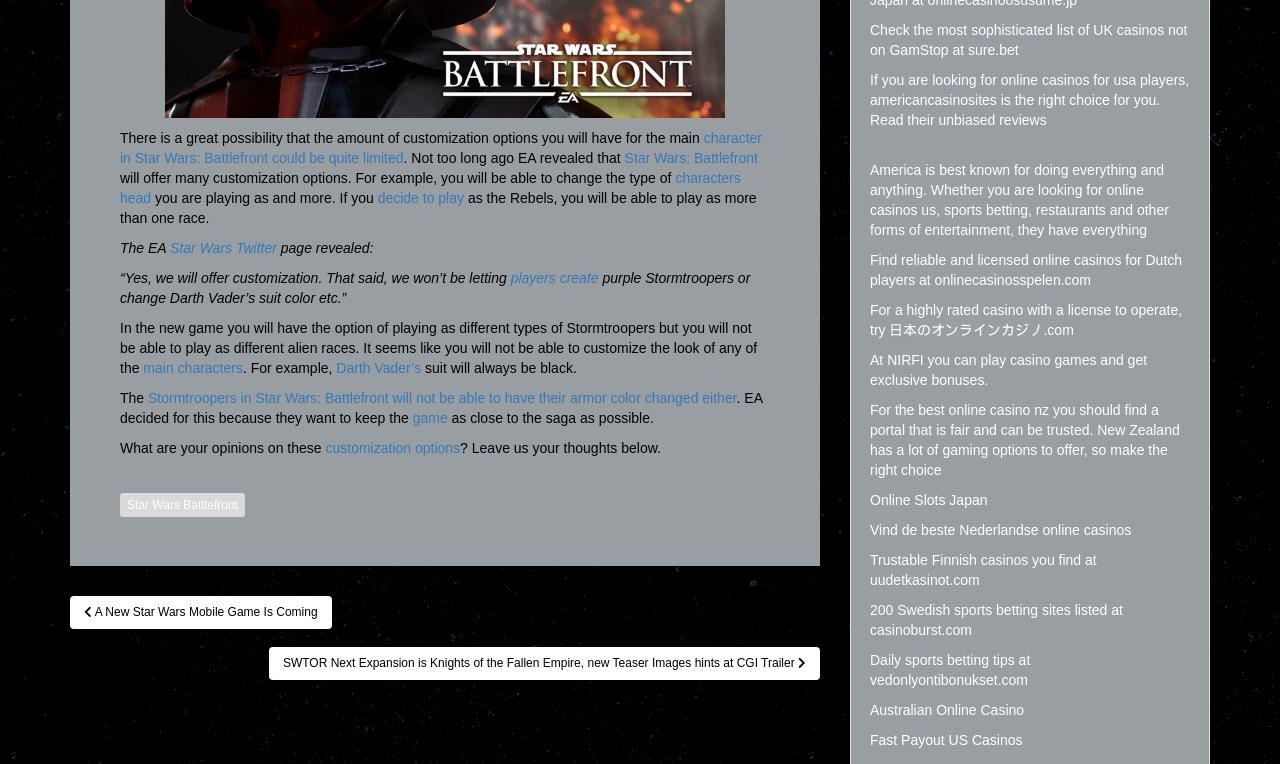Locate the bounding box coordinates of the clickable region to complete the following instruction: "Check the post navigation."

[0.055, 0.78, 0.641, 0.914]